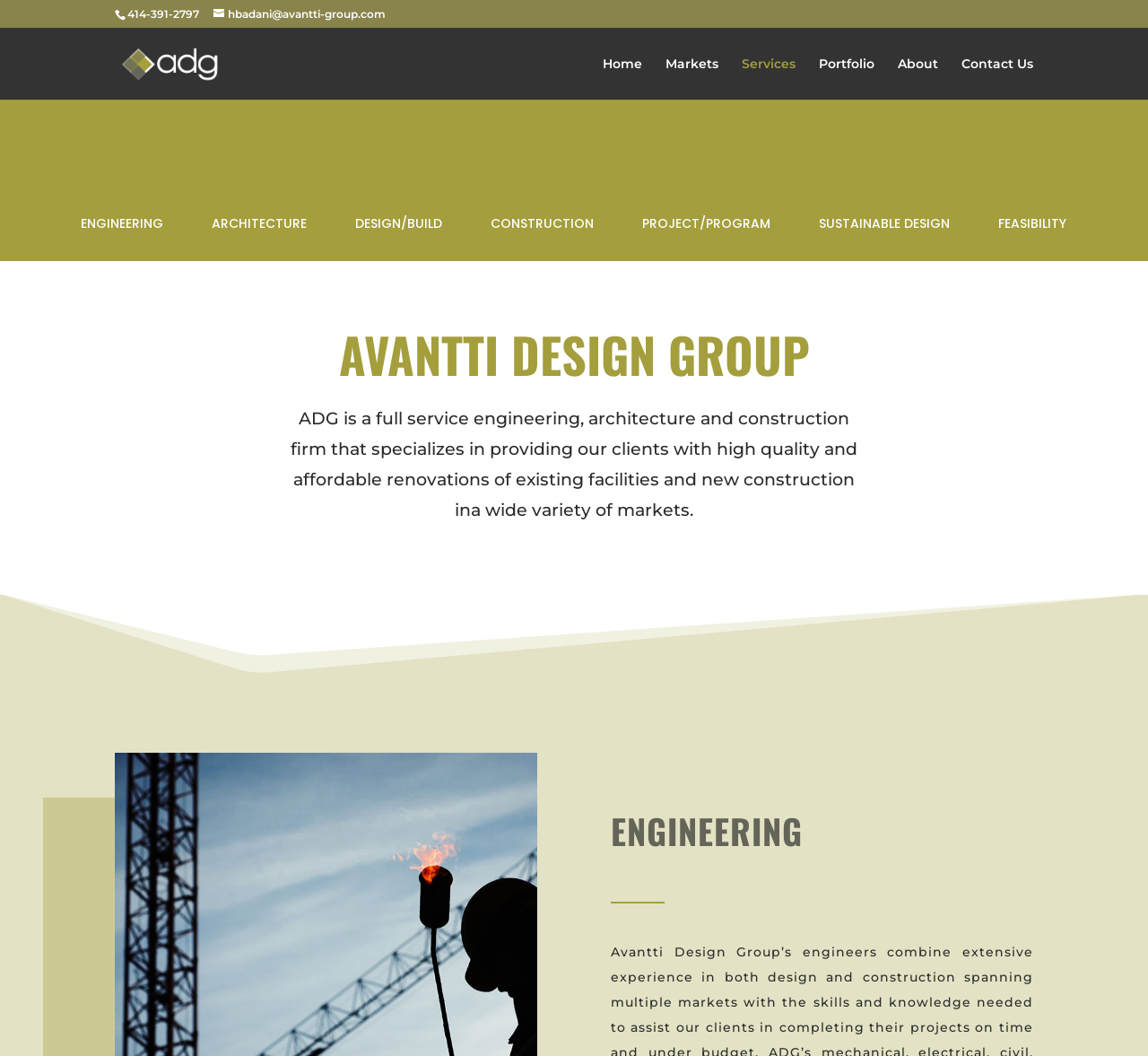Your task is to extract the text of the main heading from the webpage.

AVANTTI DESIGN GROUP